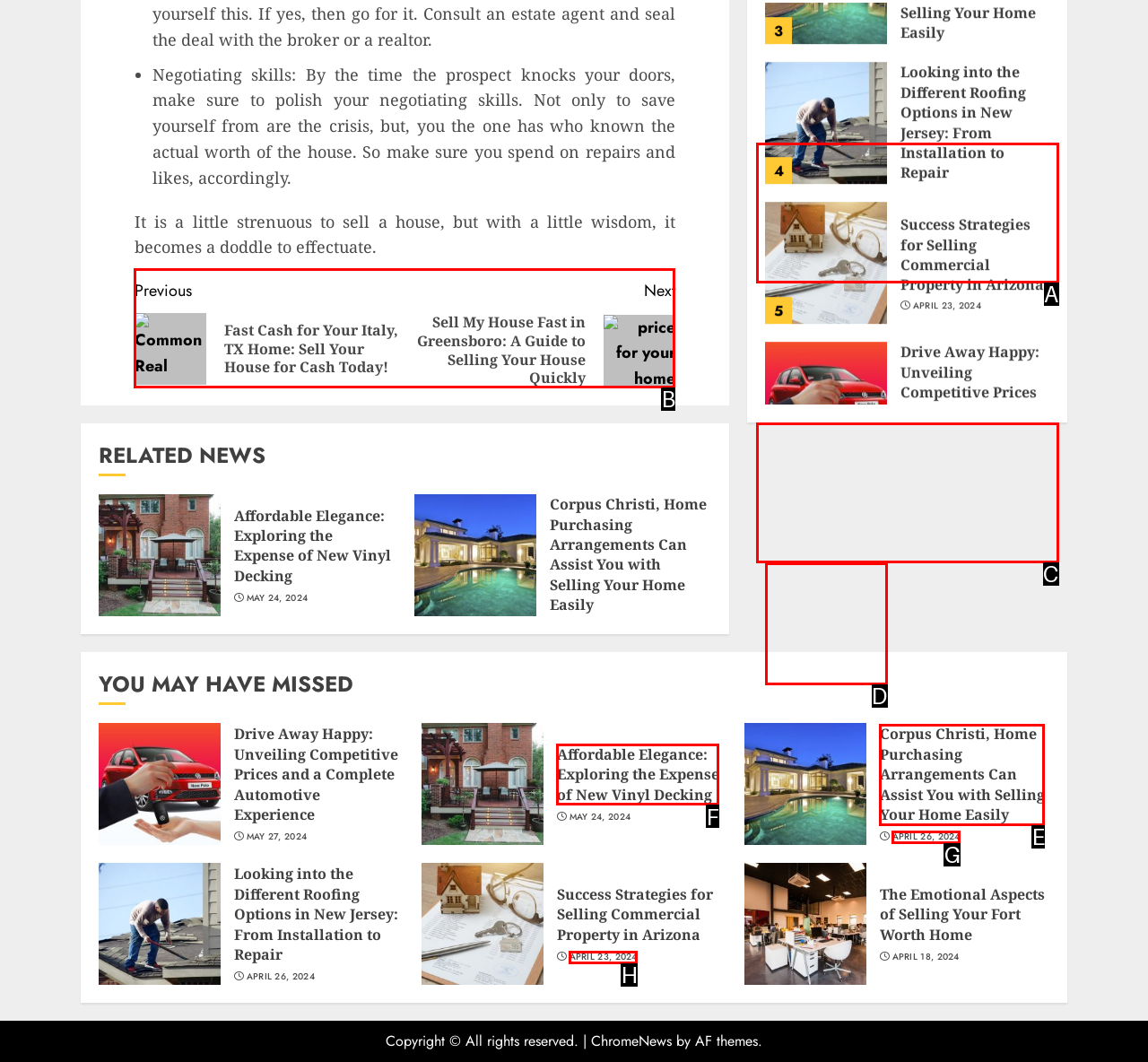Choose the HTML element that should be clicked to achieve this task: Click on 'Continue Reading'
Respond with the letter of the correct choice.

B